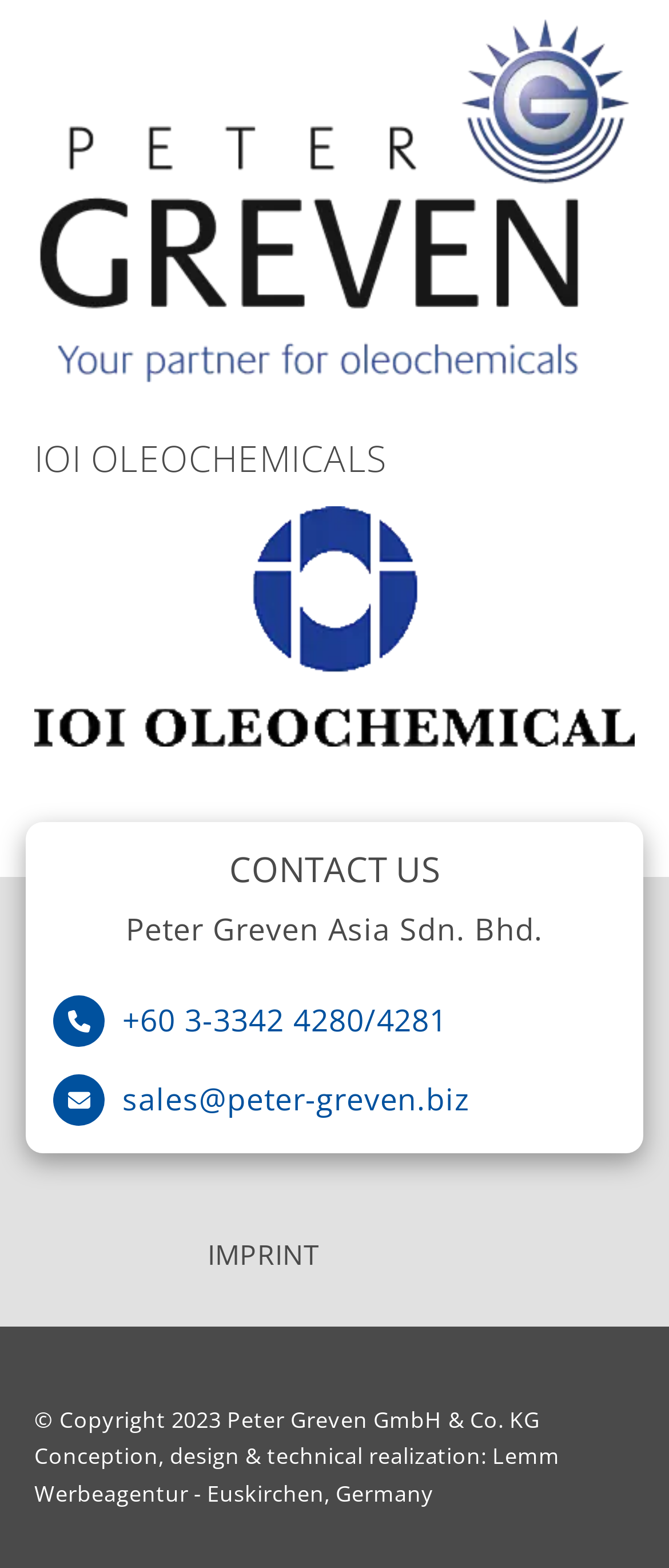What is the email address?
Using the image as a reference, deliver a detailed and thorough answer to the question.

I found the email address by looking at the link element with the content 'sales@peter-greven.biz' which is located at [0.183, 0.688, 0.701, 0.714]. This suggests that the email address is sales@peter-greven.biz.